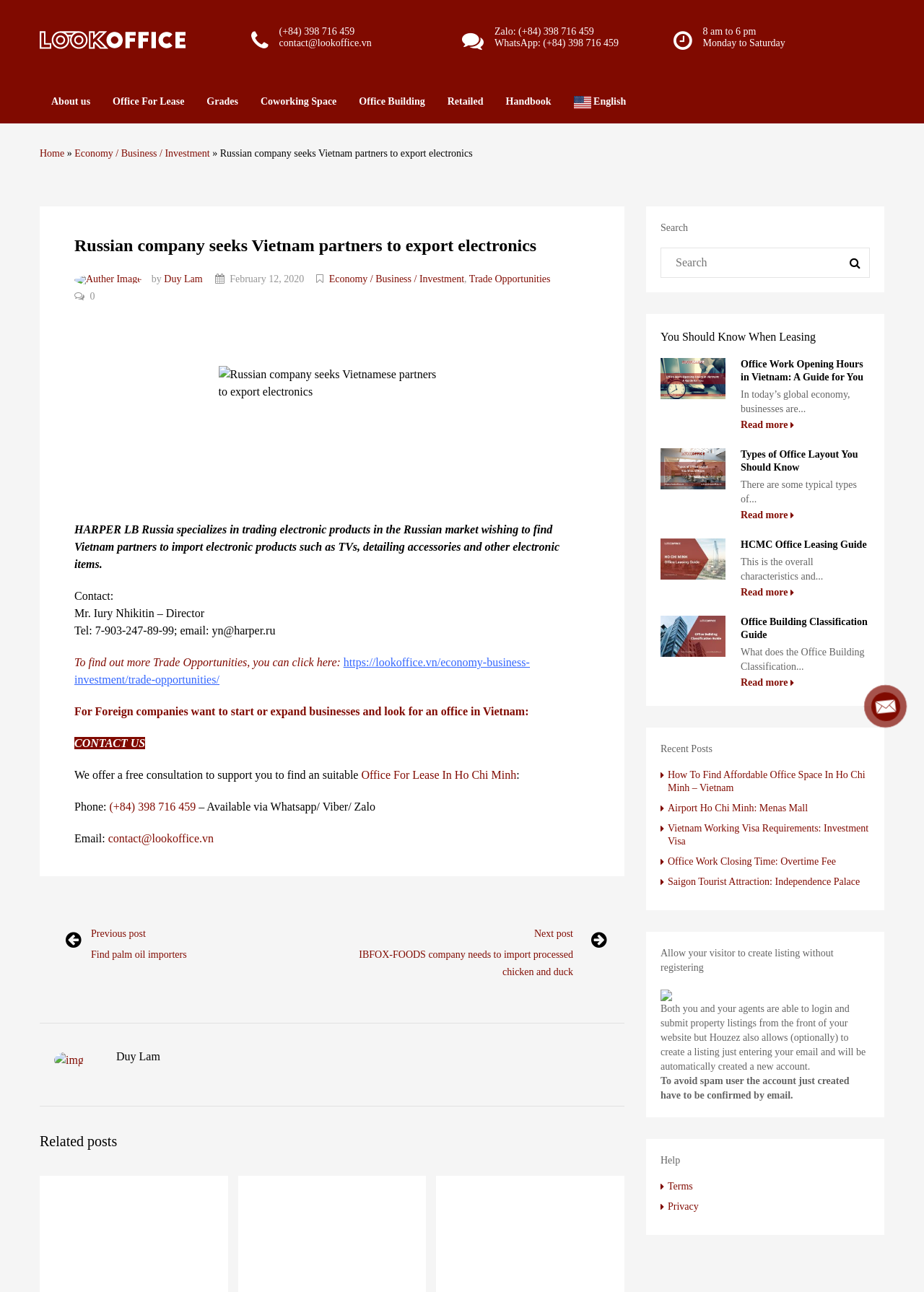What is the topic of the article?
Please provide a full and detailed response to the question.

The topic of the article is about exporting electronics, specifically HARPER LB Russia's intention to find Vietnam partners to import electronic products such as TVs, detailing accessories, and other electronic items.